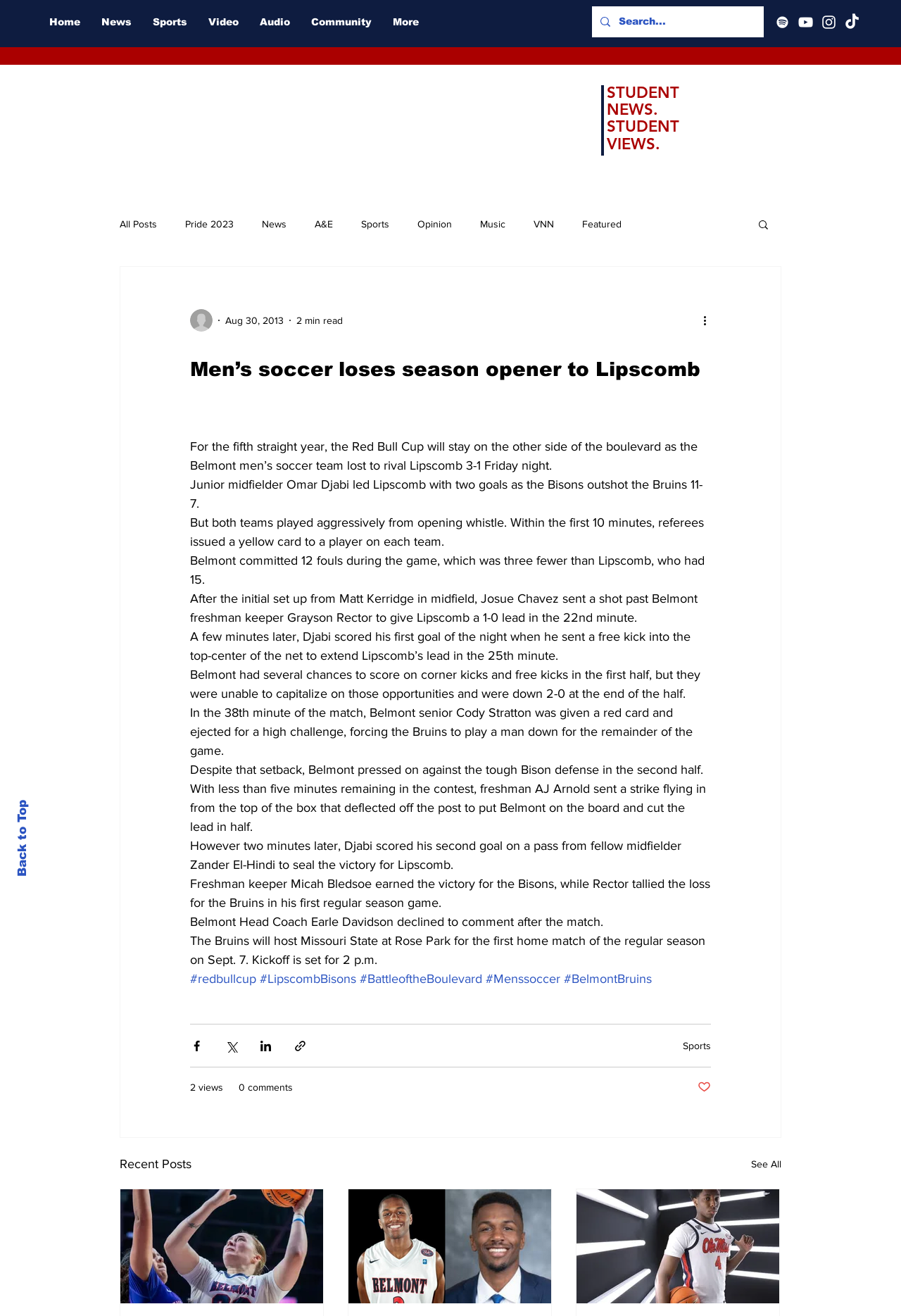Determine the bounding box for the UI element described here: "VISION".

[0.372, 0.038, 0.625, 0.146]